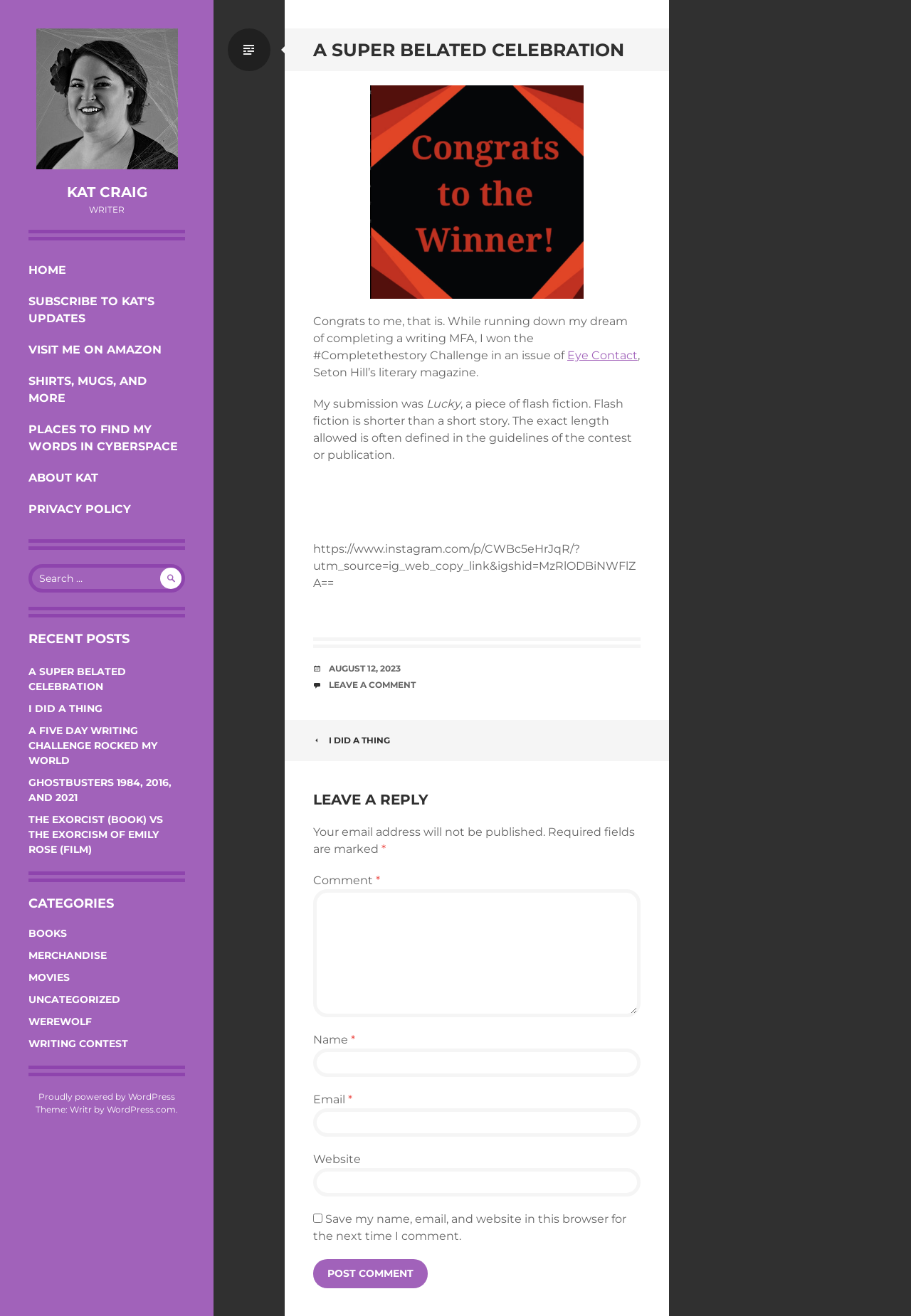What is the title of the recent post below 'A SUPER BELATED CELEBRATION'?
Please give a detailed and thorough answer to the question, covering all relevant points.

The recent posts are listed below the main article, and the title of the post below 'A SUPER BELATED CELEBRATION' is 'I DID A THING', which is a link to that post.